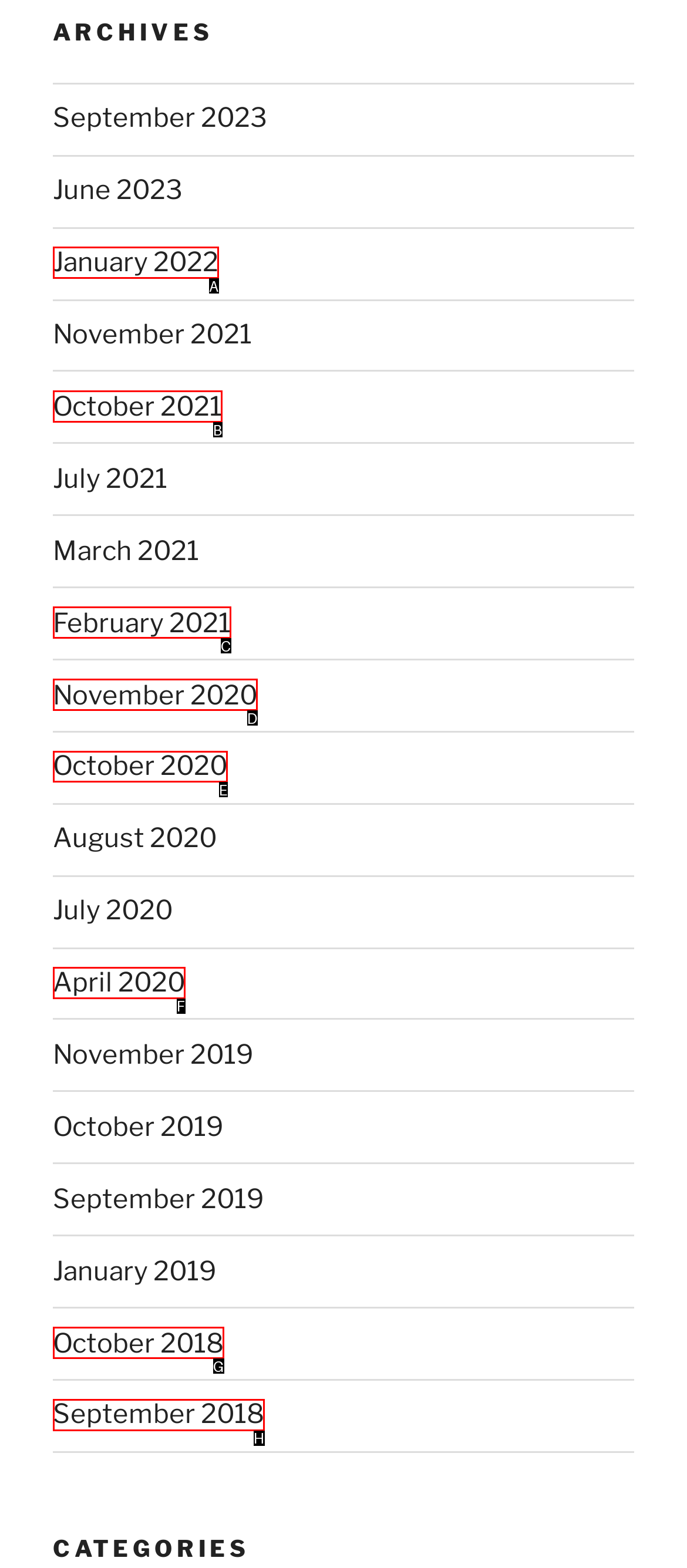Specify which HTML element I should click to complete this instruction: explore archives for October 2020 Answer with the letter of the relevant option.

E